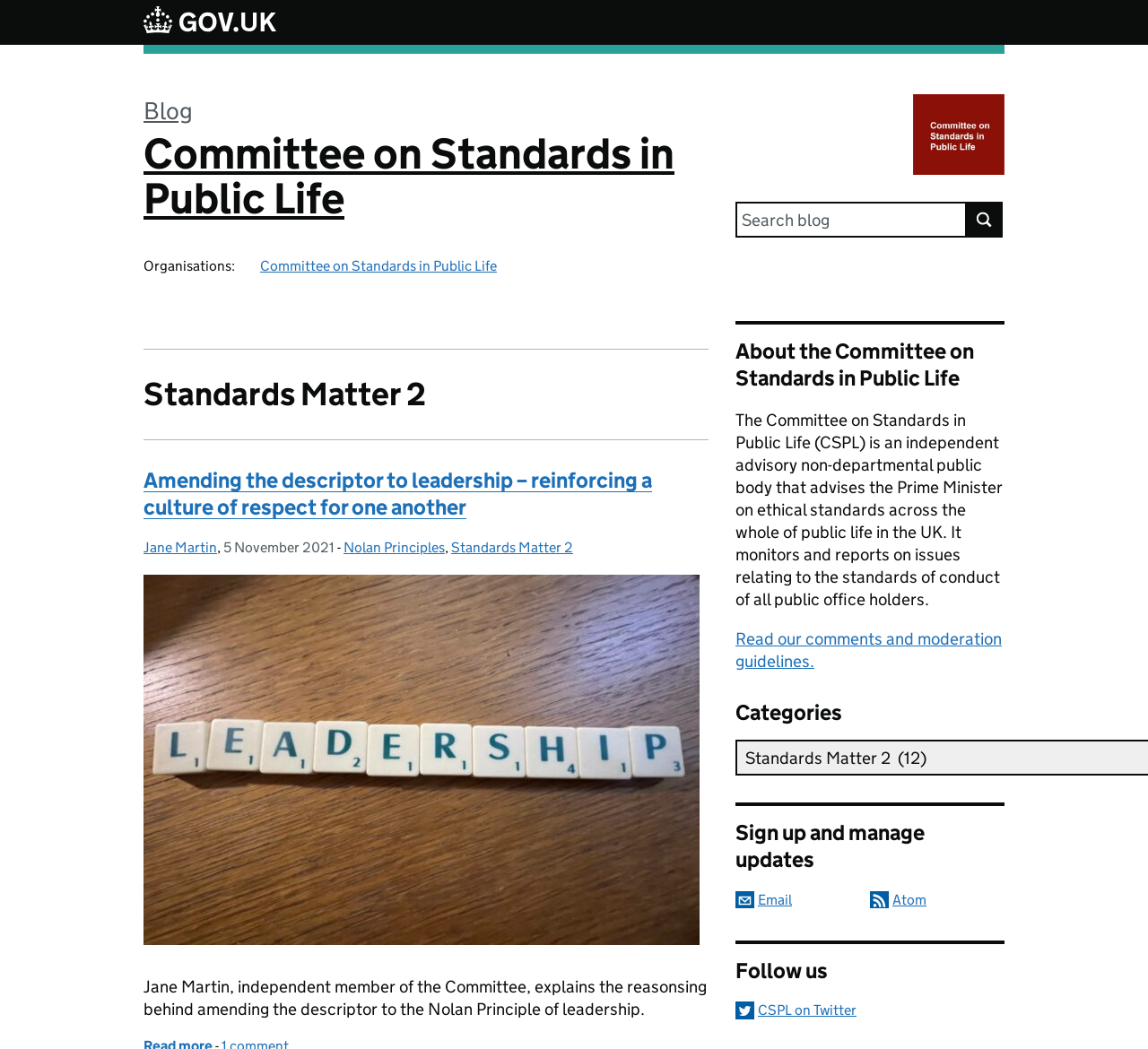Who is the author of the blog post? From the image, respond with a single word or brief phrase.

Jane Martin